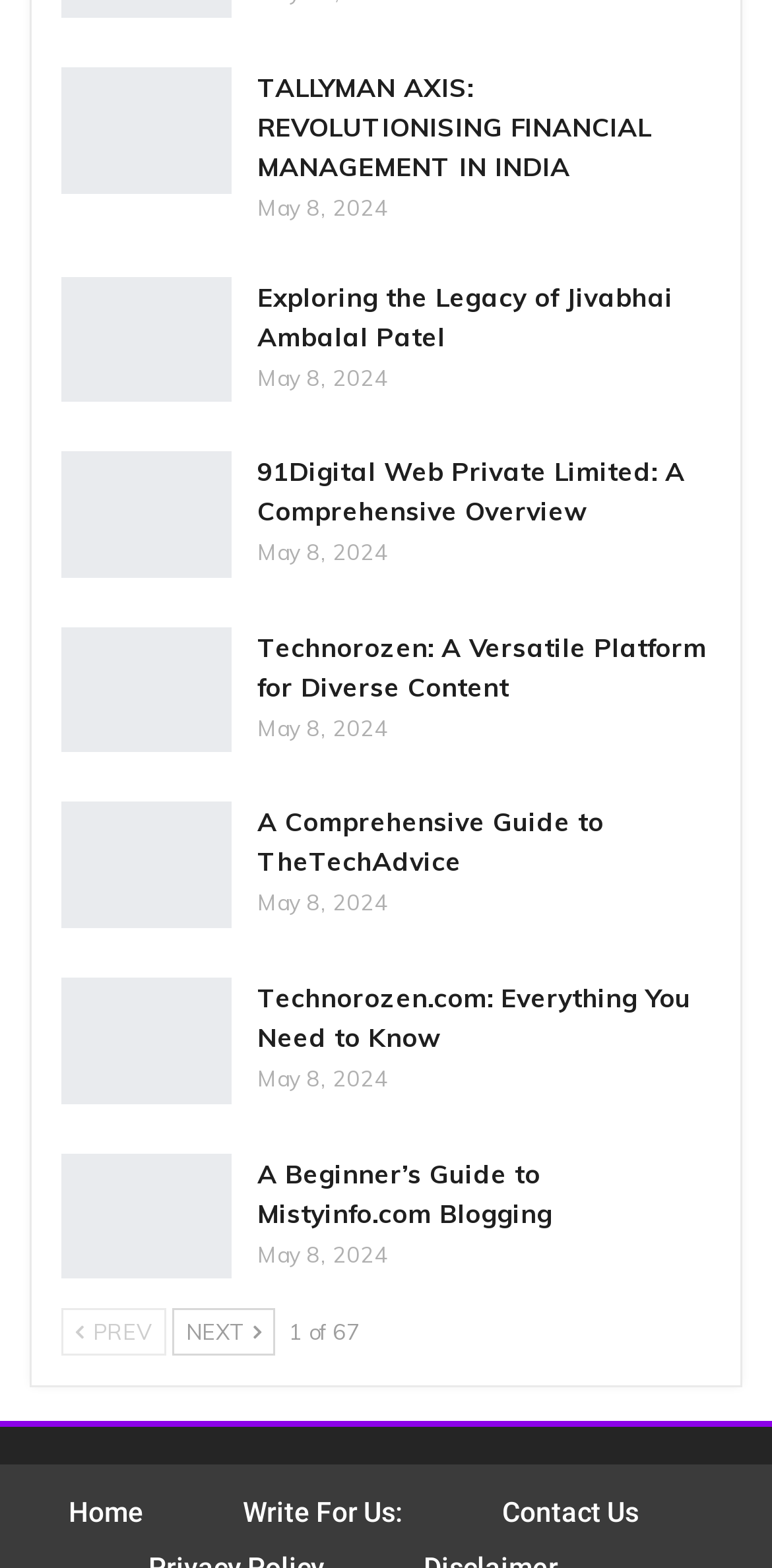What is the function of the links at the bottom of the page?
Look at the image and provide a detailed response to the question.

I inferred the function of the links at the bottom of the page by looking at their labels, which include 'Home', 'Write For Us:', and 'Contact Us'. These links likely allow the user to navigate to main sections of the website.